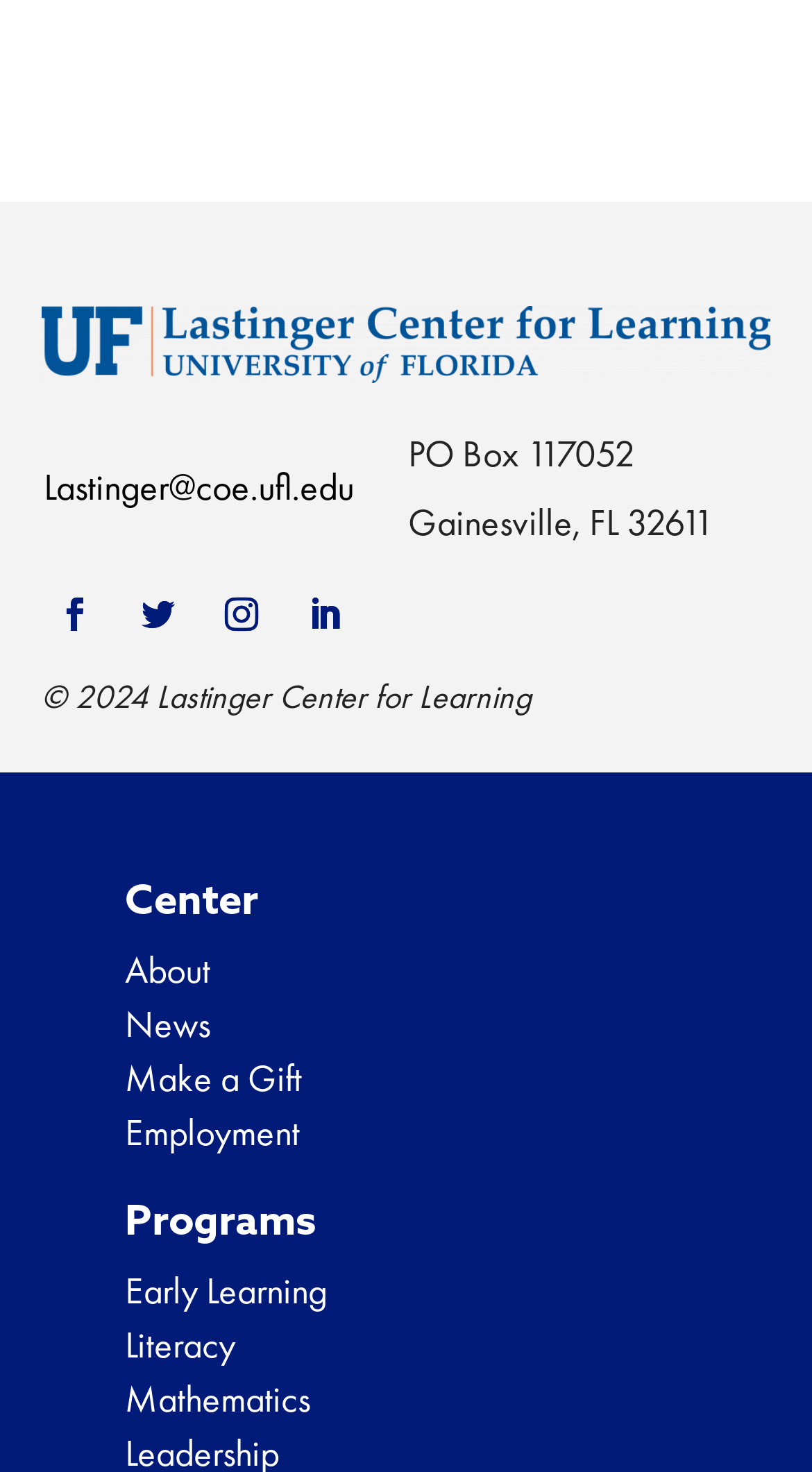Identify and provide the bounding box coordinates of the UI element described: "Early Learning". The coordinates should be formatted as [left, top, right, bottom], with each number being a float between 0 and 1.

[0.154, 0.861, 0.403, 0.893]